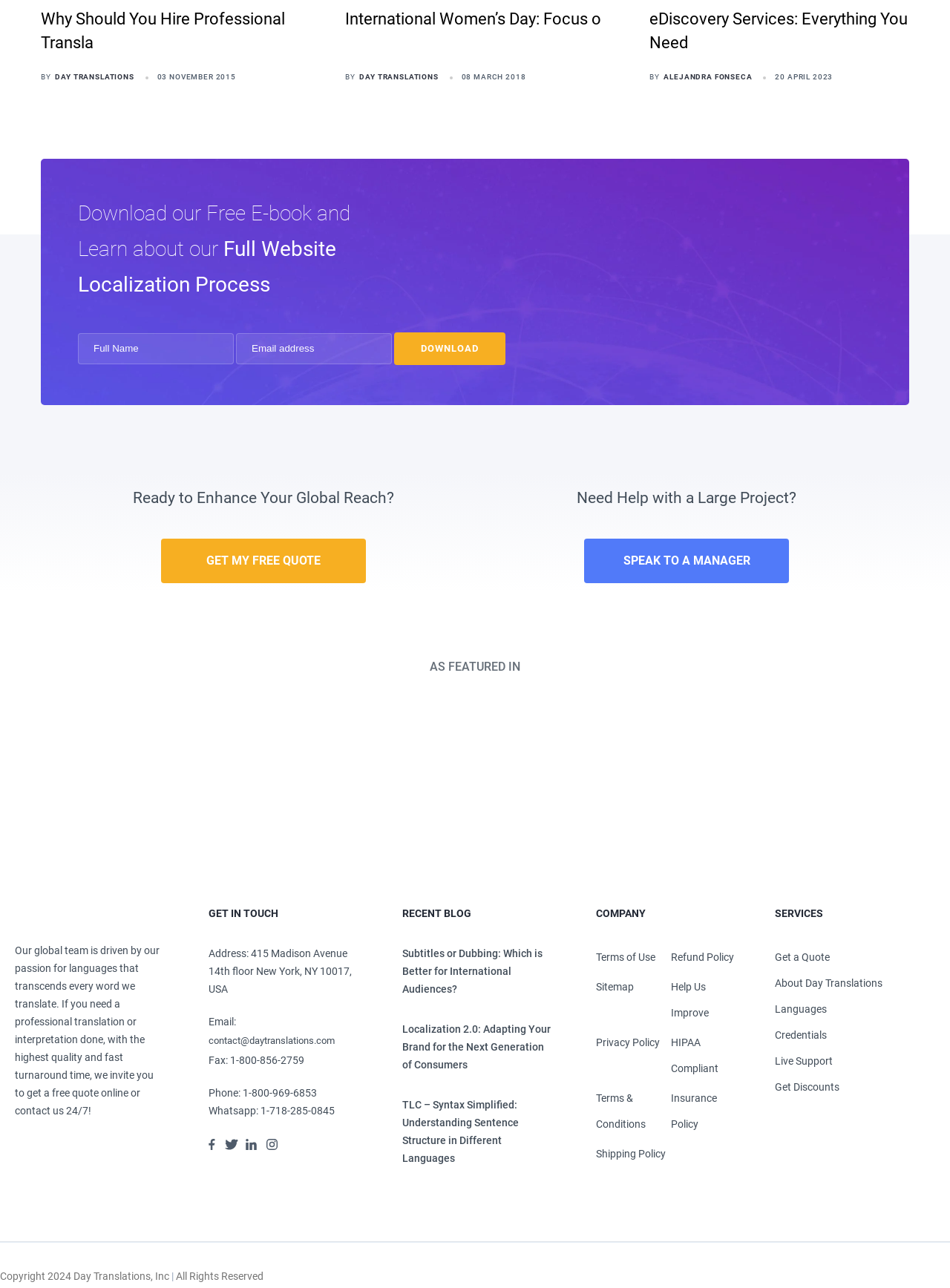Could you provide the bounding box coordinates for the portion of the screen to click to complete this instruction: "View the 'MUSEUM NEWS' section"?

None